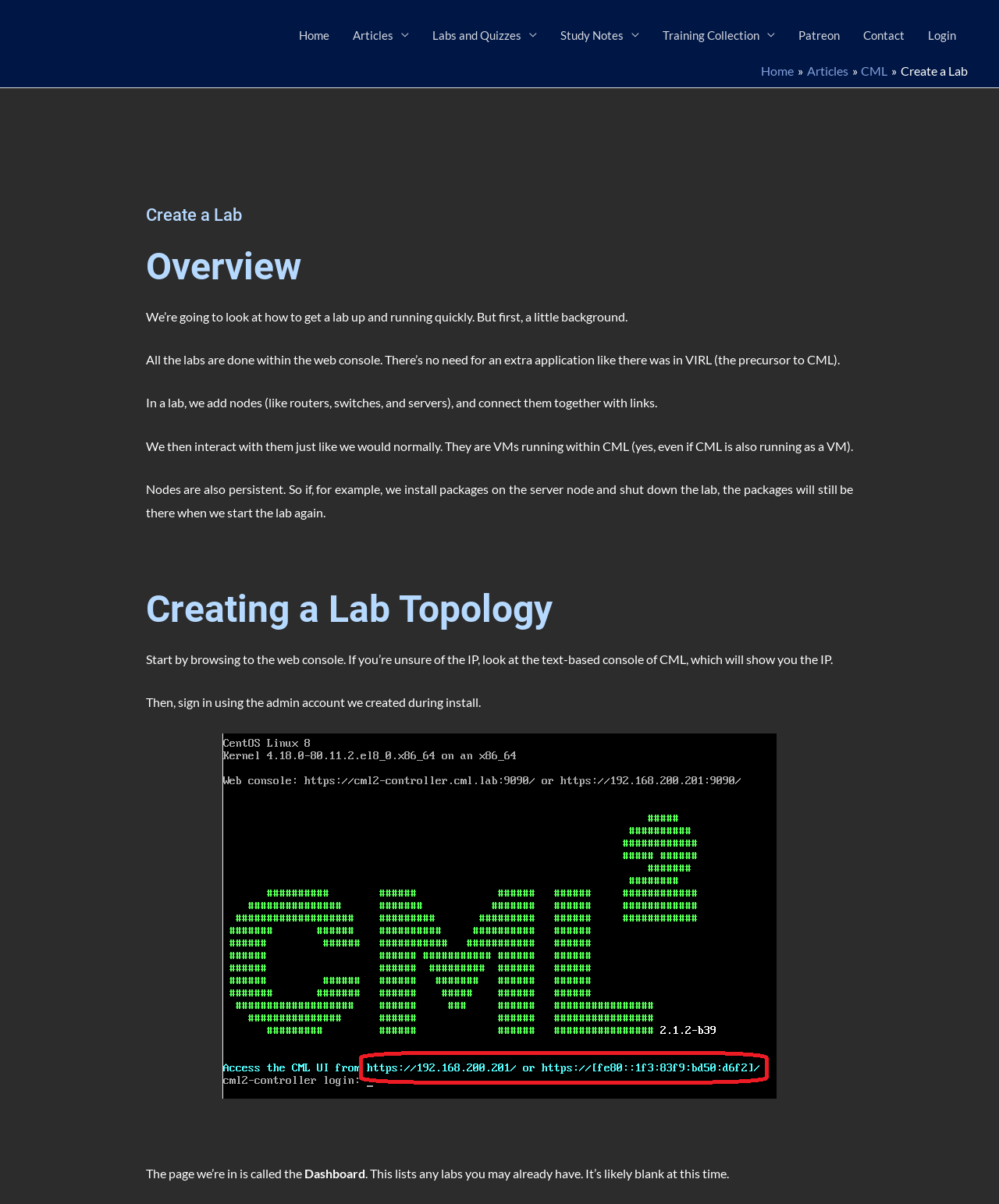Identify the bounding box coordinates of the clickable region to carry out the given instruction: "Click on the 'Login' link in the navigation bar".

[0.917, 0.006, 0.969, 0.052]